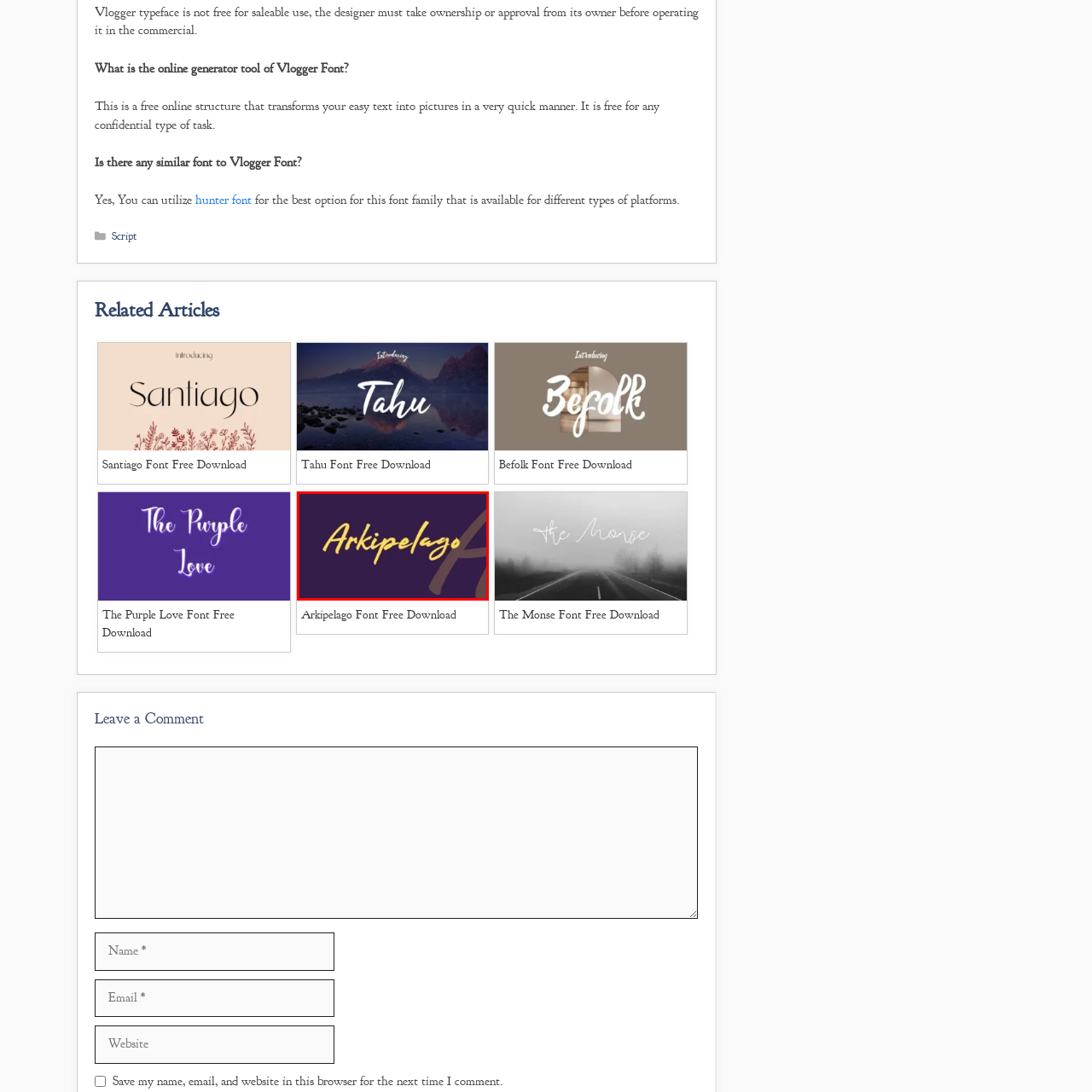Analyze and describe the image content within the red perimeter in detail.

The image showcases the elegant and artistic typography of the "Arkipelago" font, characterized by its flowing, cursive style. The font's name is prominently displayed in a graceful yellow color against a rich purple background, emphasizing its modern and creative aesthetic. Such design choices make "Arkipelago" suitable for various applications, from branding and marketing materials to invitations and artistic projects. This font is part of a downloadable collection, providing users with an opportunity to incorporate its unique flair into their designs.